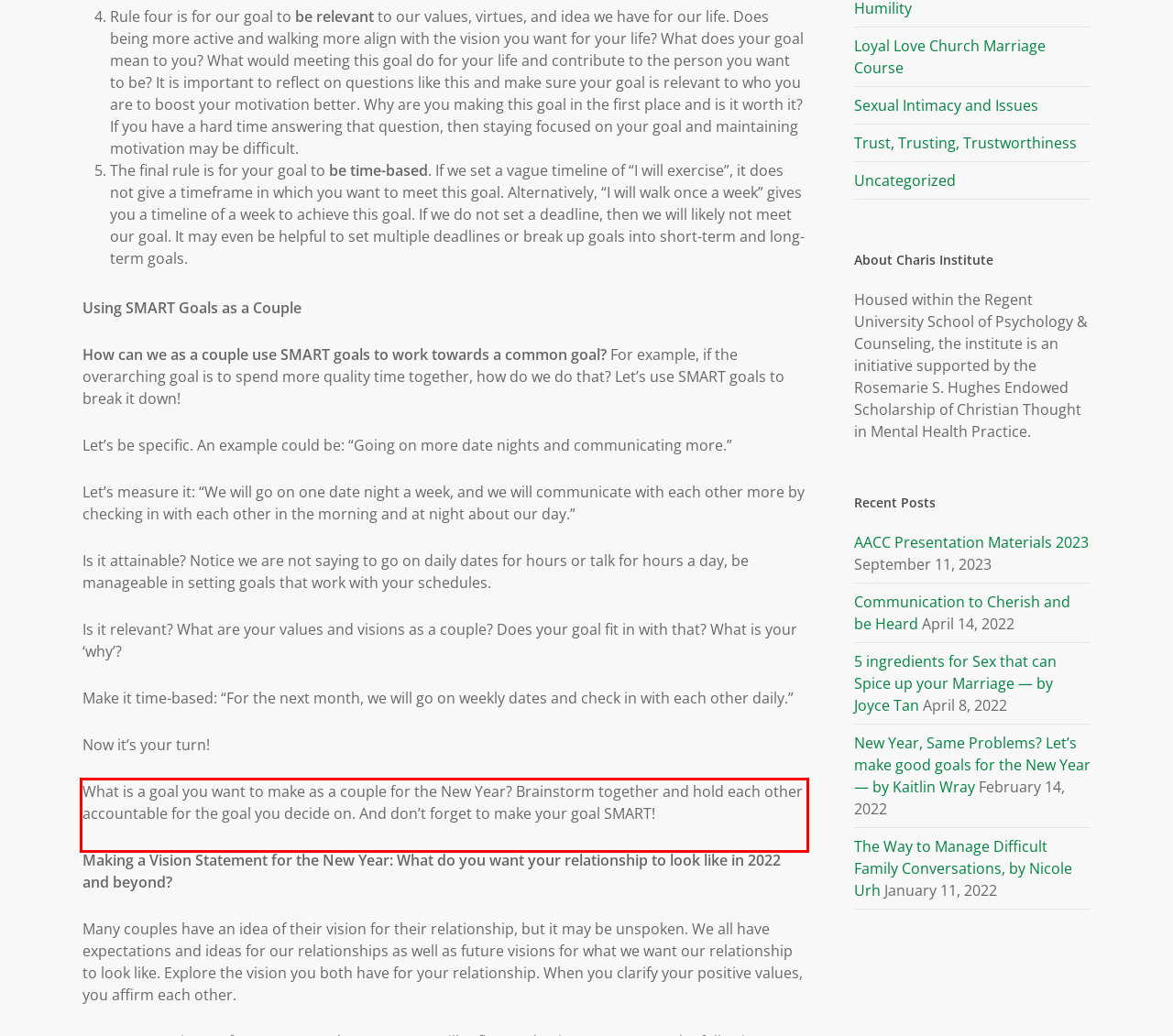You have a screenshot of a webpage with a red bounding box. Identify and extract the text content located inside the red bounding box.

What is a goal you want to make as a couple for the New Year? Brainstorm together and hold each other accountable for the goal you decide on. And don’t forget to make your goal SMART!